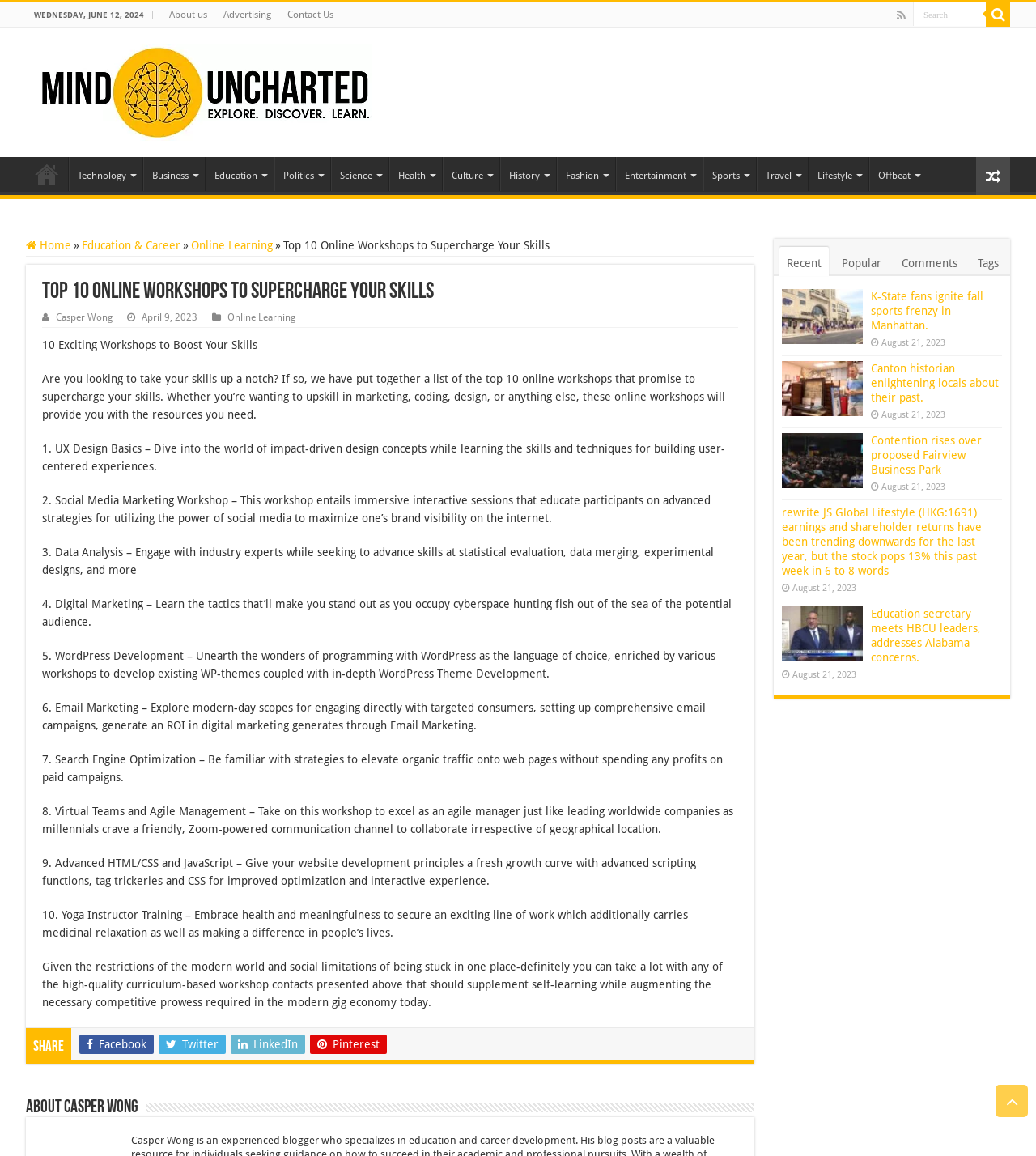Locate the bounding box coordinates of the area that needs to be clicked to fulfill the following instruction: "Read about student life". The coordinates should be in the format of four float numbers between 0 and 1, namely [left, top, right, bottom].

None